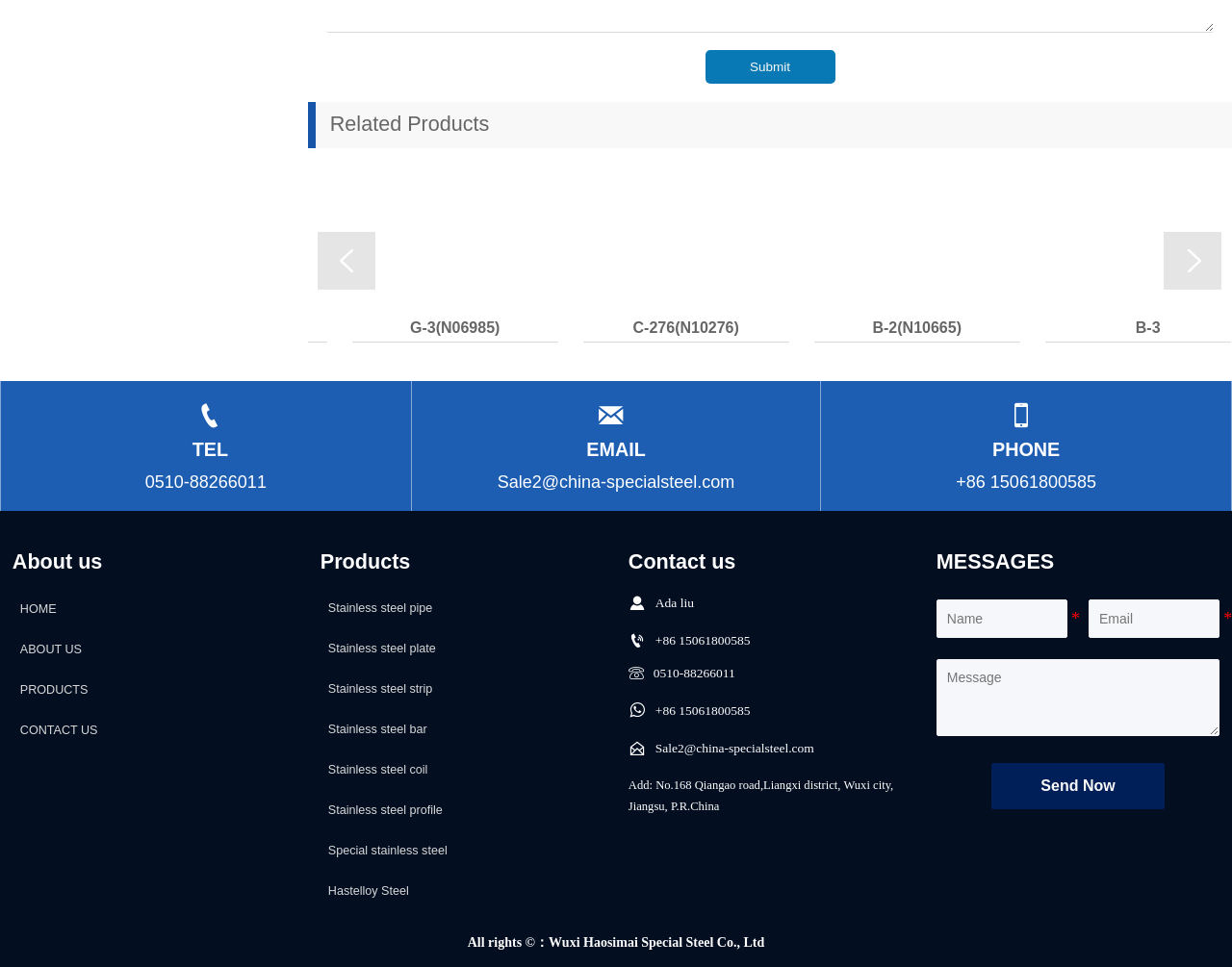Identify the bounding box coordinates of the region that should be clicked to execute the following instruction: "Click the 'Next' link".

[0.945, 0.24, 0.991, 0.299]